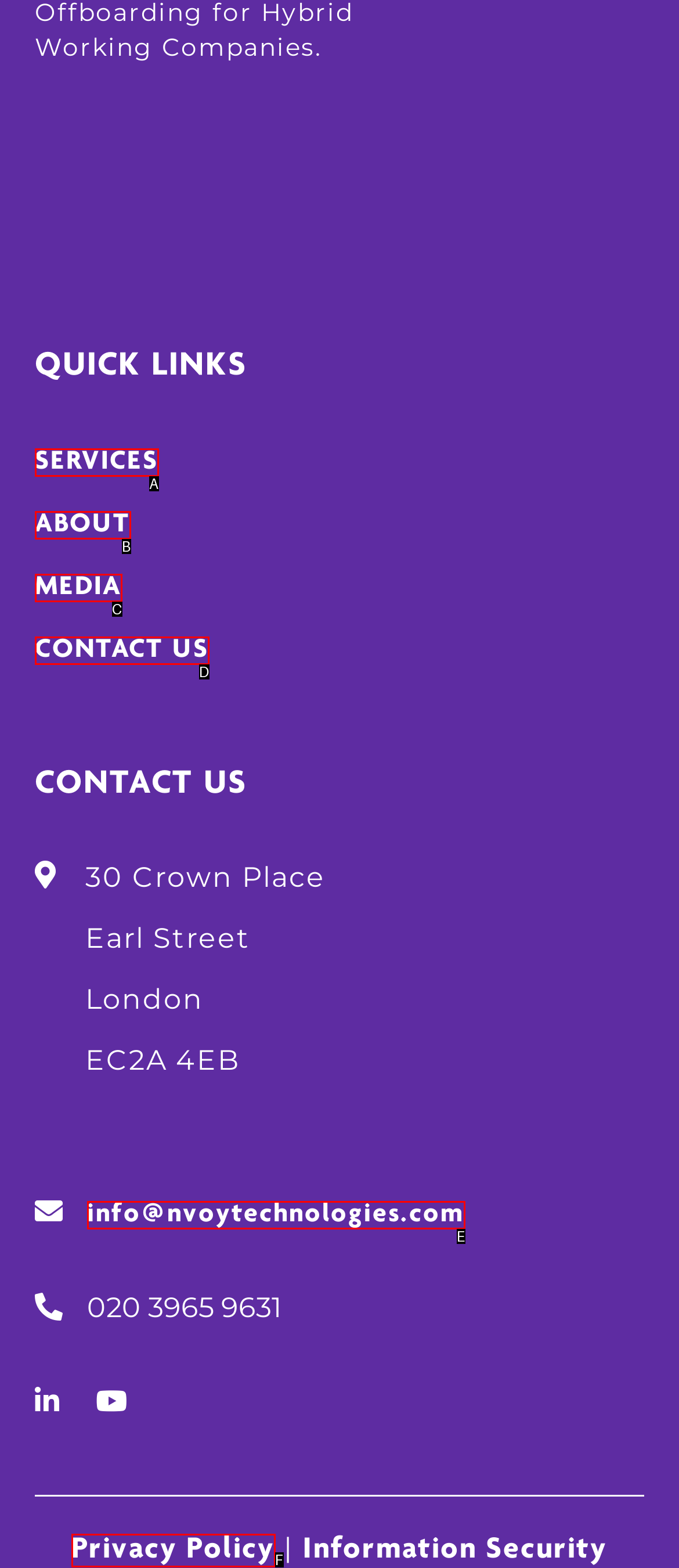Select the option that matches the description: alt="NUBP - Health Care". Answer with the letter of the correct option directly.

None